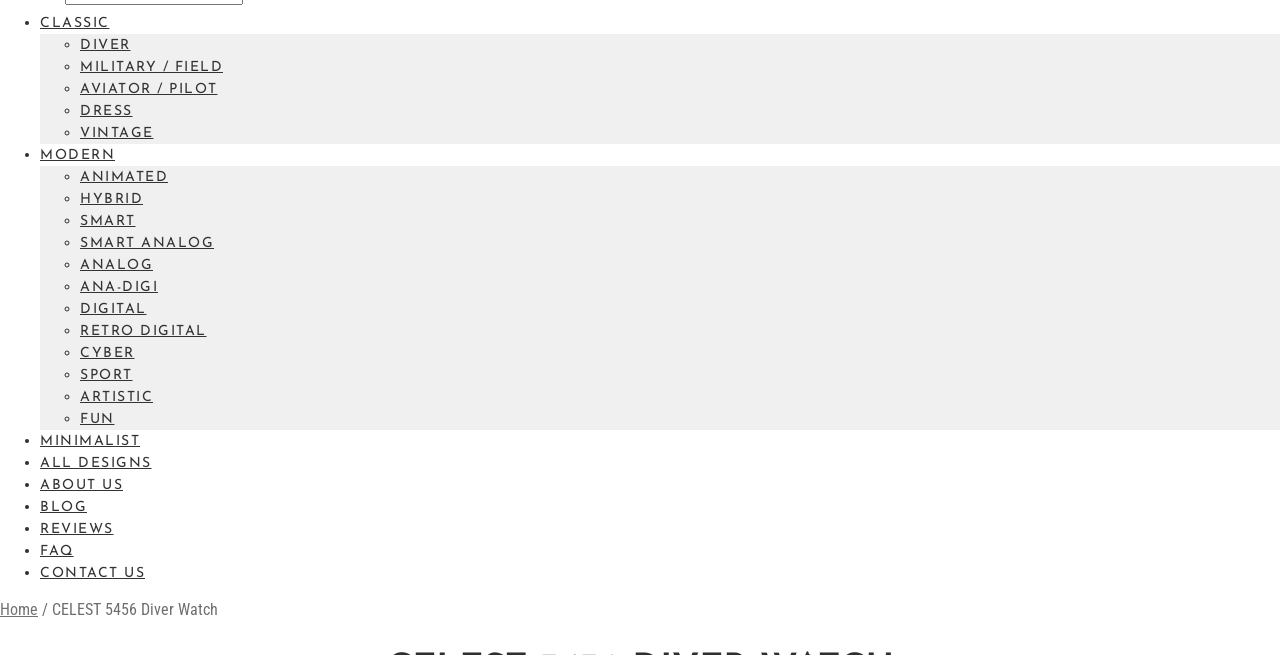Please predict the bounding box coordinates (top-left x, top-left y, bottom-right x, bottom-right y) for the UI element in the screenshot that fits the description: Aviator / Pilot

[0.062, 0.125, 0.17, 0.148]